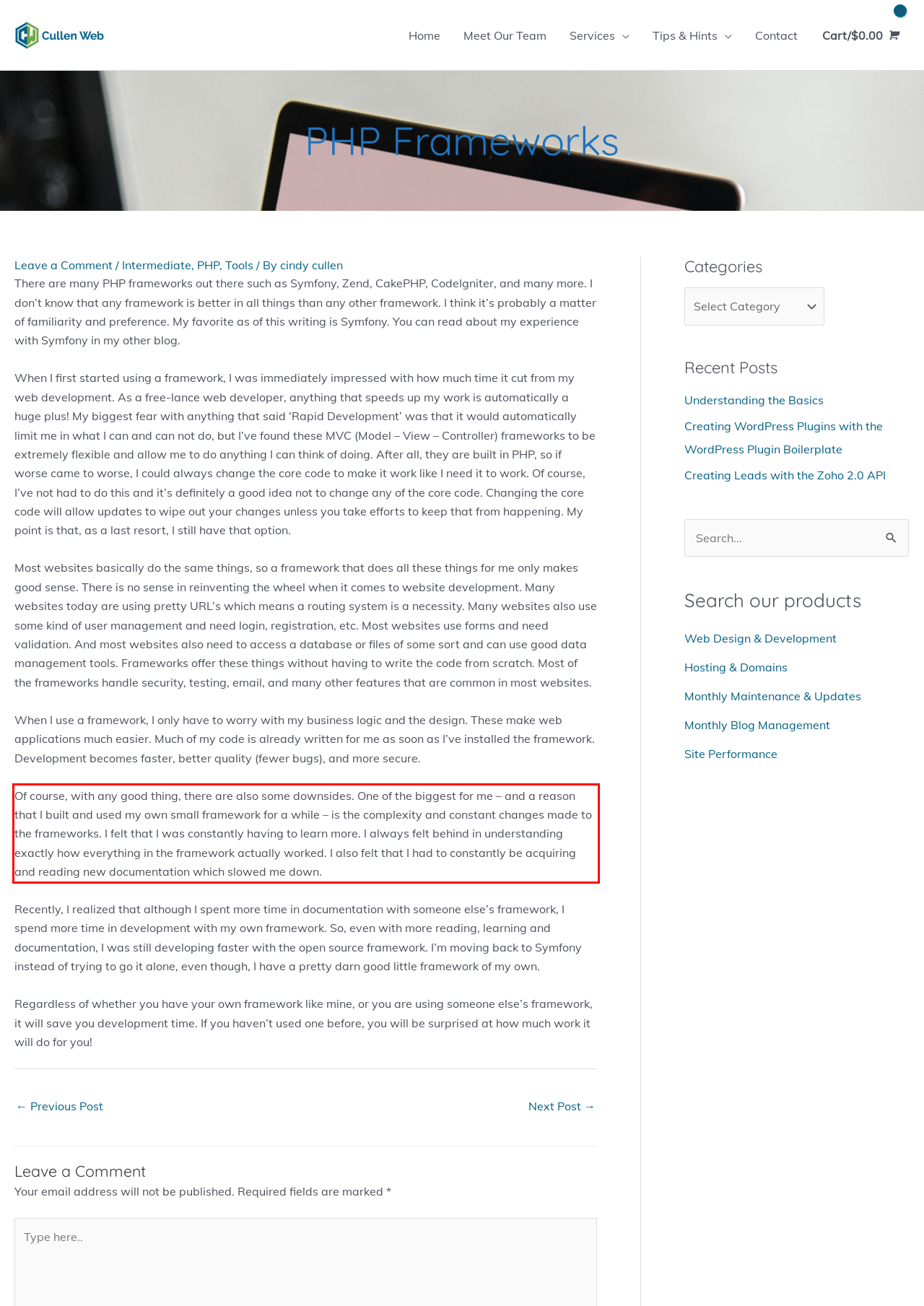Examine the webpage screenshot and use OCR to obtain the text inside the red bounding box.

Of course, with any good thing, there are also some downsides. One of the biggest for me – and a reason that I built and used my own small framework for a while – is the complexity and constant changes made to the frameworks. I felt that I was constantly having to learn more. I always felt behind in understanding exactly how everything in the framework actually worked. I also felt that I had to constantly be acquiring and reading new documentation which slowed me down.